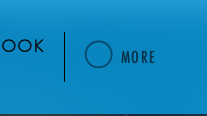Give an elaborate caption for the image.

The image features a vibrant blue background with two prominent textual elements. On the left, the word "BOOK" is displayed in a sleek, modern font, suggesting a focus on literature or publications. Adjacent to it, a circular icon is featured, likely symbolizing a clickable button or menu option. To the right of this icon, the word "MORE" appears, indicating that additional information or options are available. This design captures the essence of inviting users to explore further, possibly relating to a program or resource titled "Taking Control of Fear," which addresses themes of overcoming personal doubts and challenges.